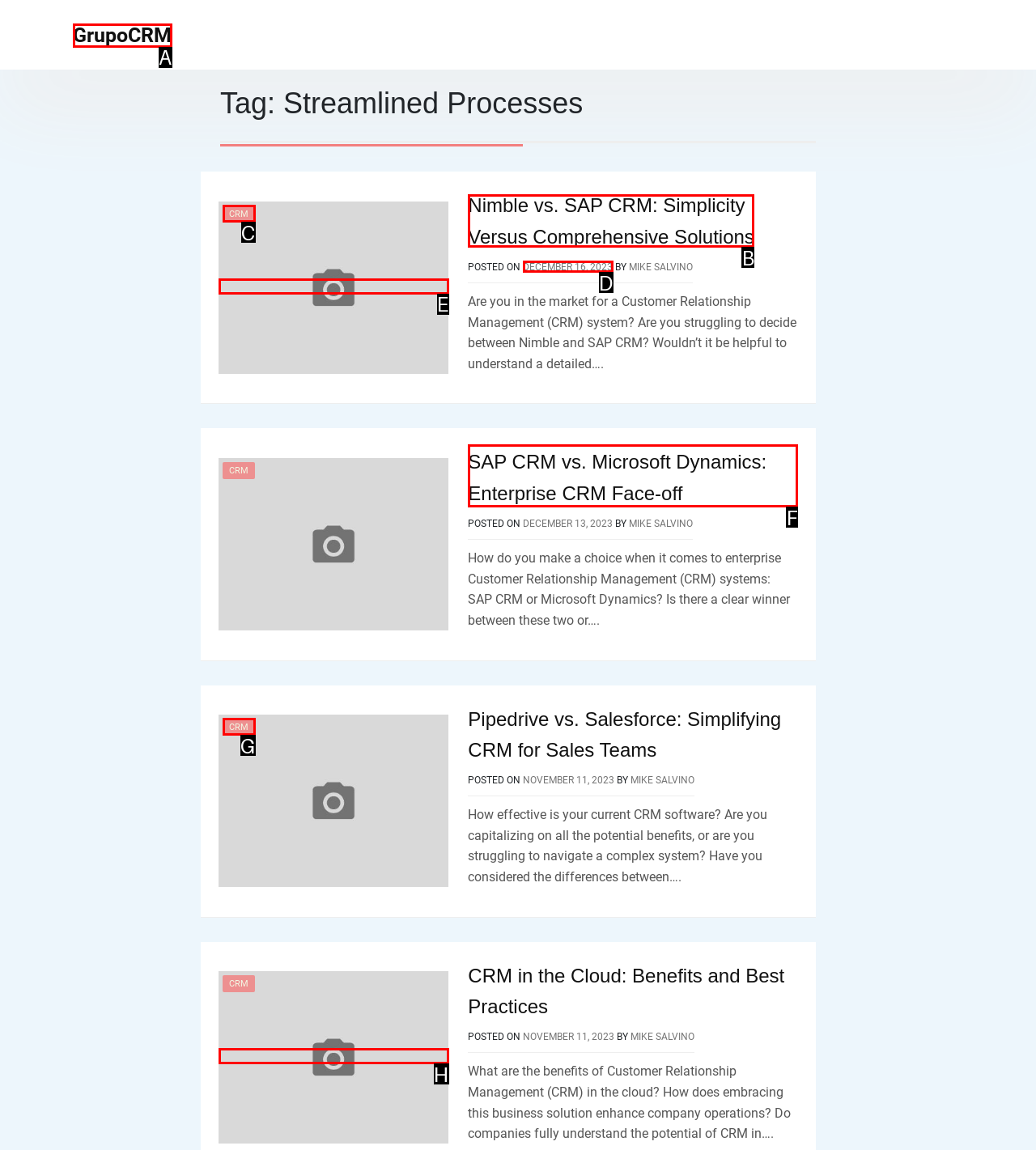Tell me the letter of the correct UI element to click for this instruction: Explore the article about SAP CRM vs. Microsoft Dynamics. Answer with the letter only.

F